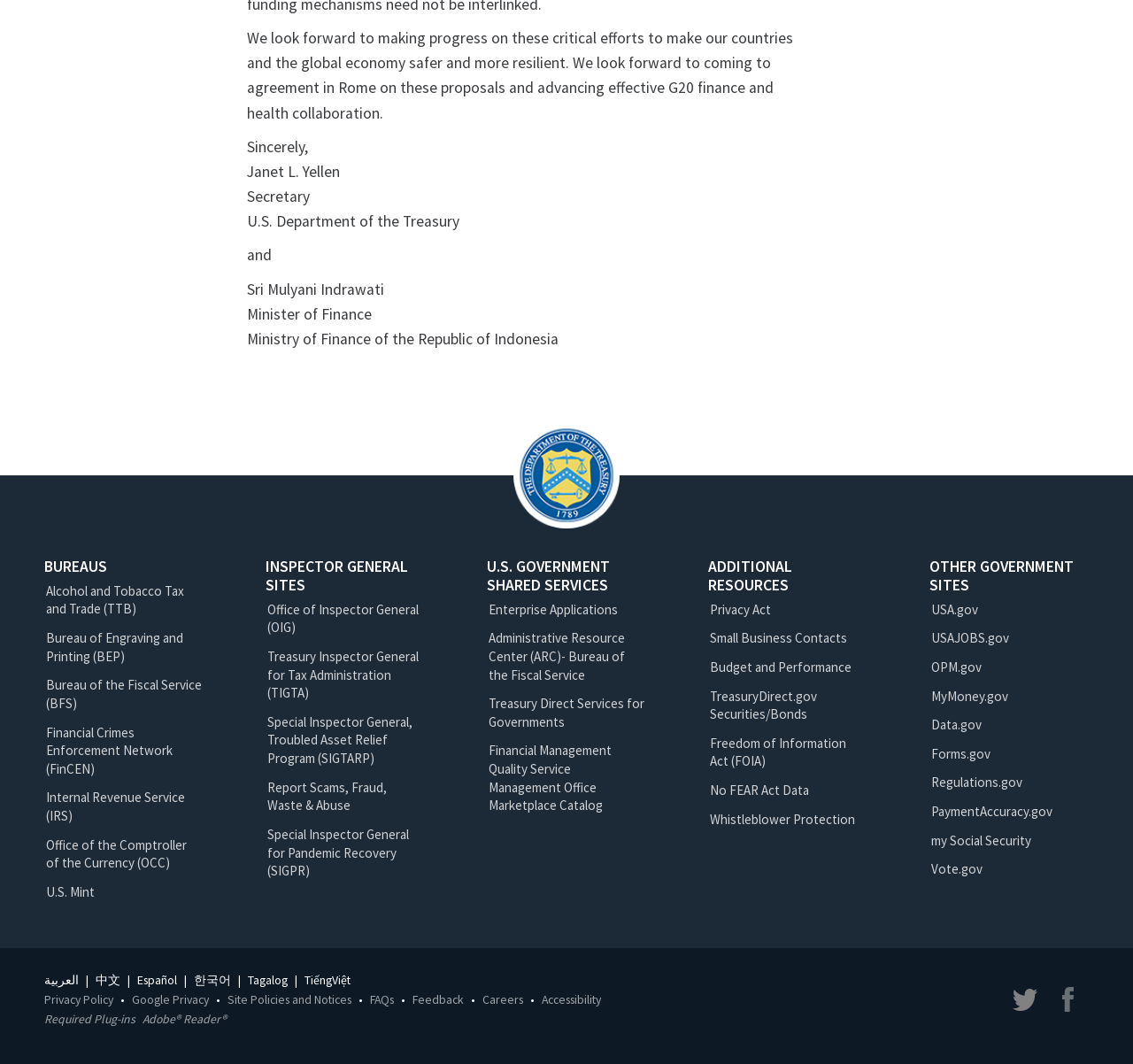Determine the bounding box coordinates for the area that needs to be clicked to fulfill this task: "Click on the 'Twitter' link". The coordinates must be given as four float numbers between 0 and 1, i.e., [left, top, right, bottom].

[0.891, 0.924, 0.919, 0.954]